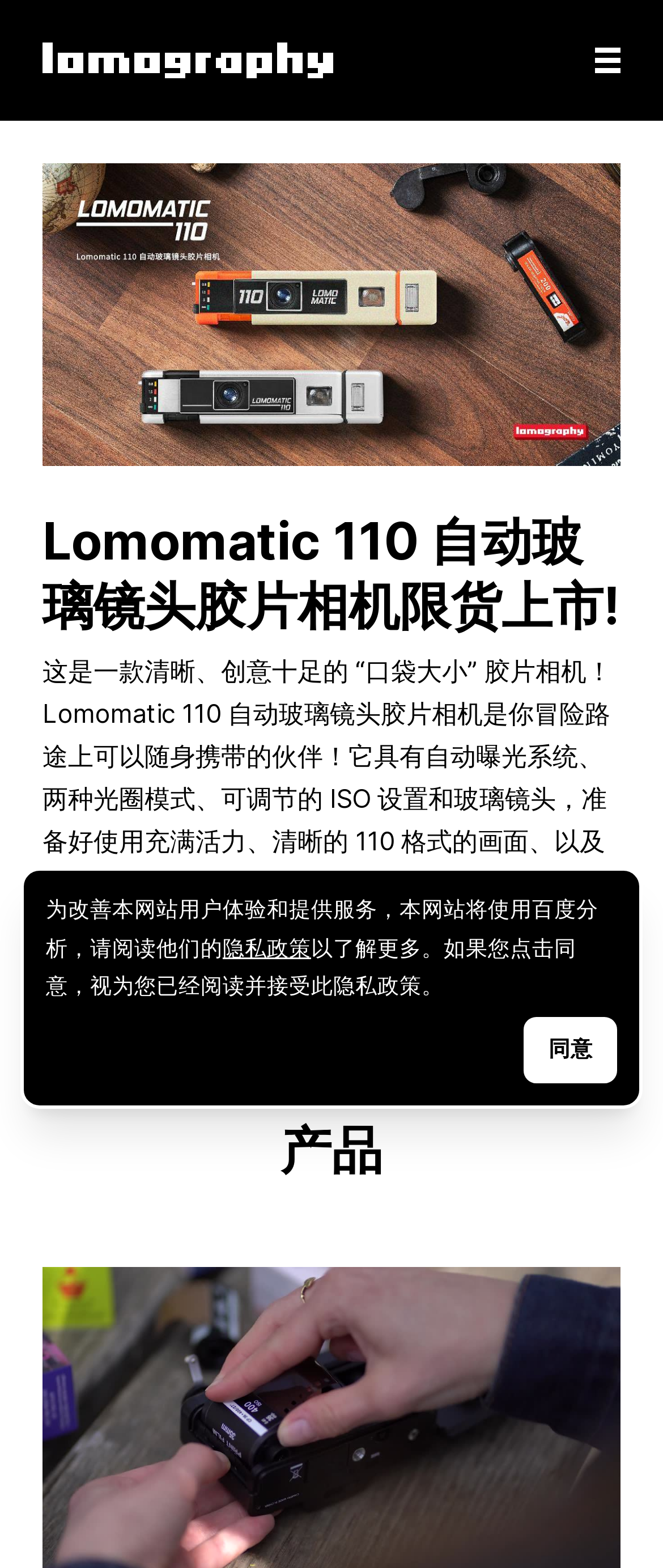Utilize the details in the image to thoroughly answer the following question: What is the function of the '同意' button?

By analyzing the surrounding text elements, I found that the '同意' button is related to accepting the privacy policy, as the text mentions '如果您点击同意，视为您已经阅读并接受此隐私政策' (If you click agree, it means you have read and accepted this privacy policy).